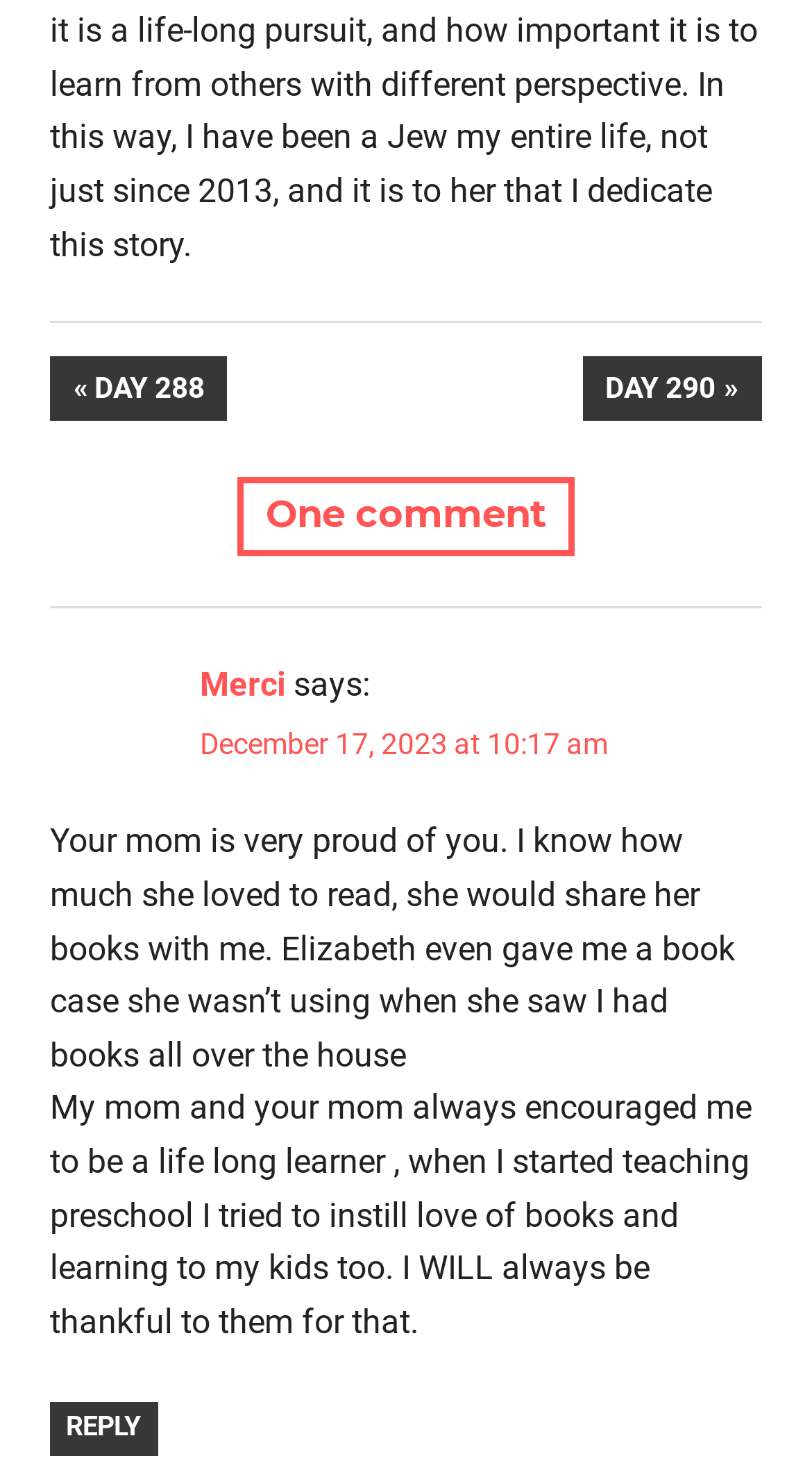What is the purpose of the 'Reply to Merci' link?
Look at the image and provide a short answer using one word or a phrase.

to respond to Merci's comment